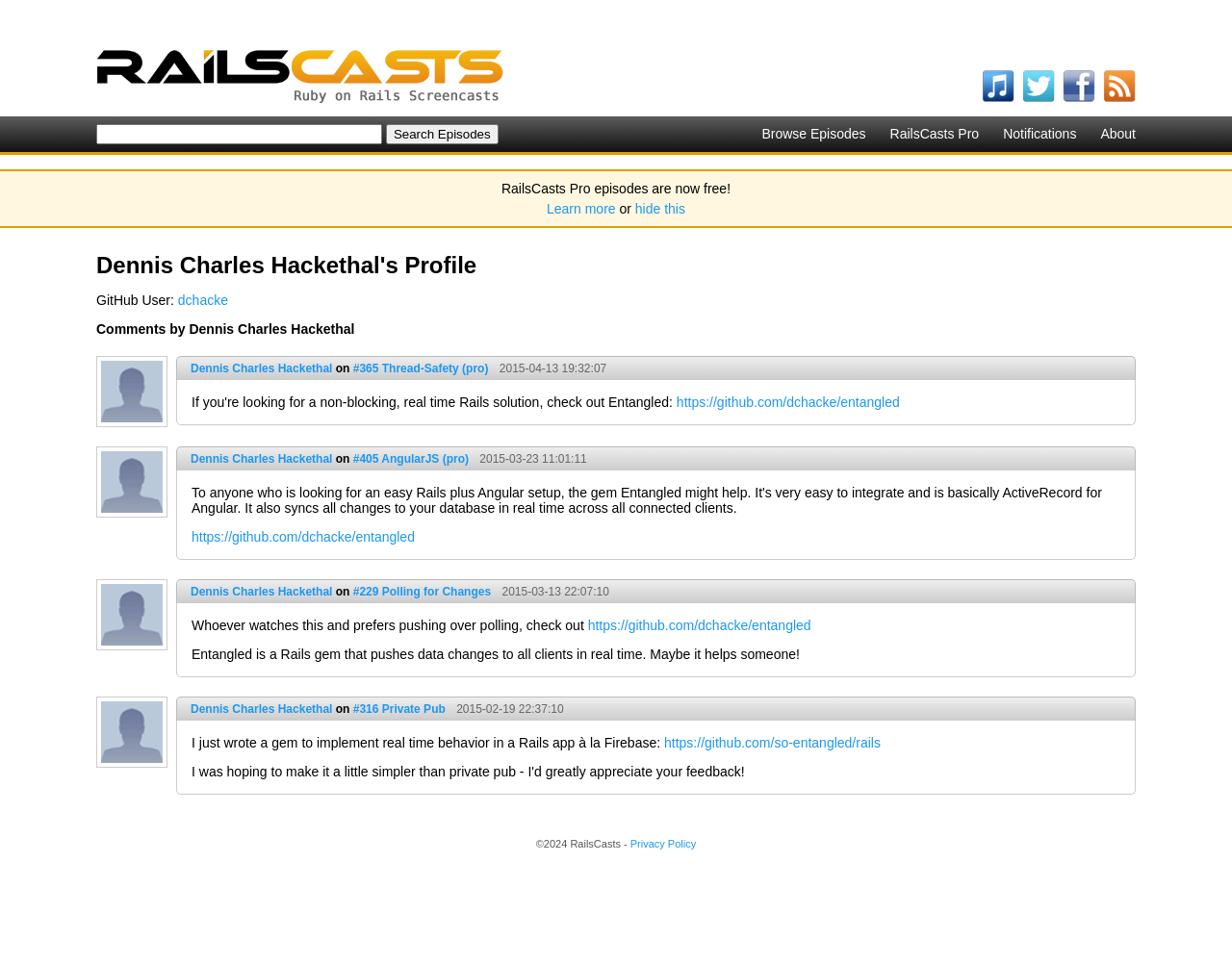Find the bounding box coordinates for the element described here: "Browse Episodes".

[0.618, 0.131, 0.703, 0.147]